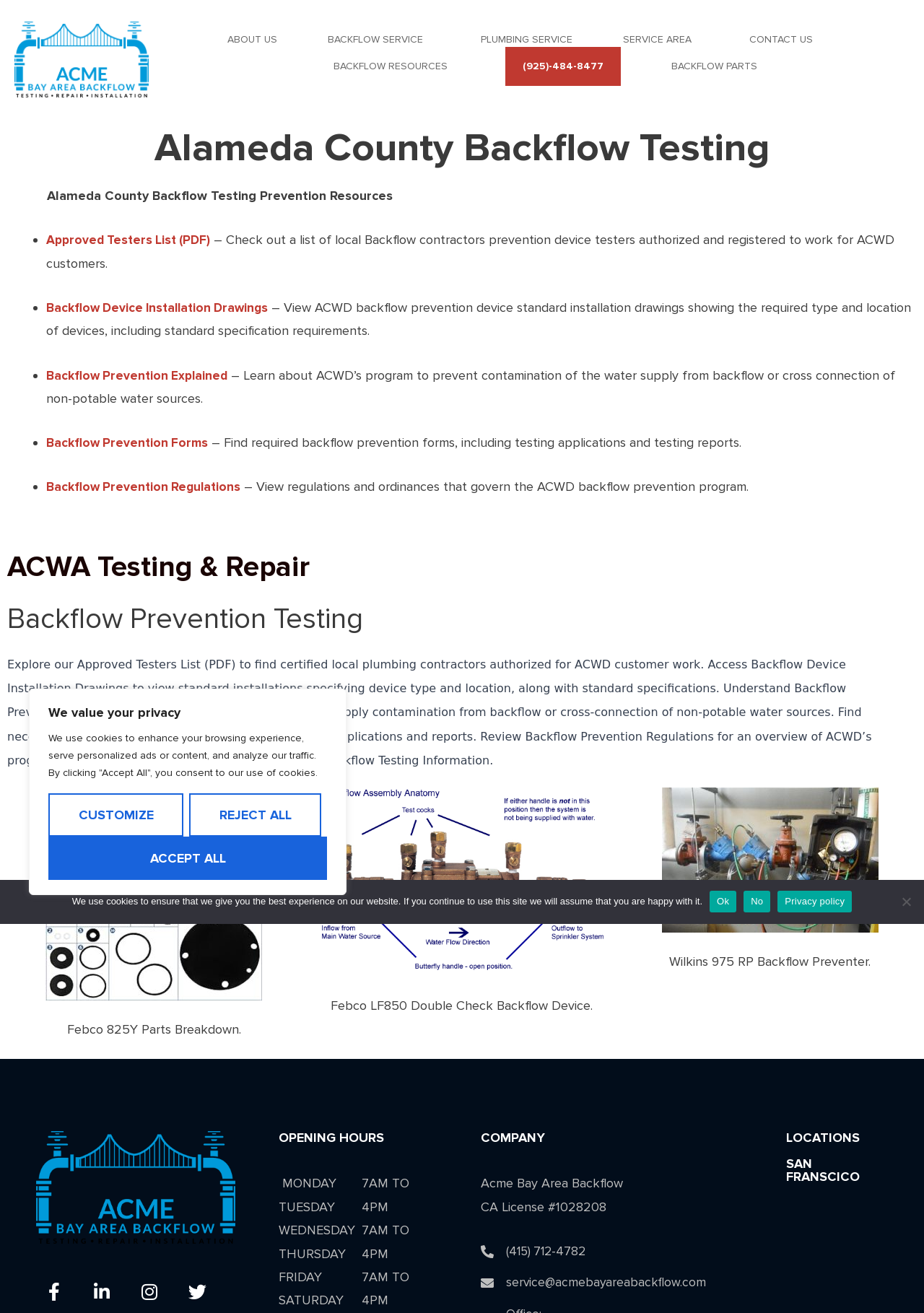Determine the webpage's heading and output its text content.

Alameda County Backflow Testing